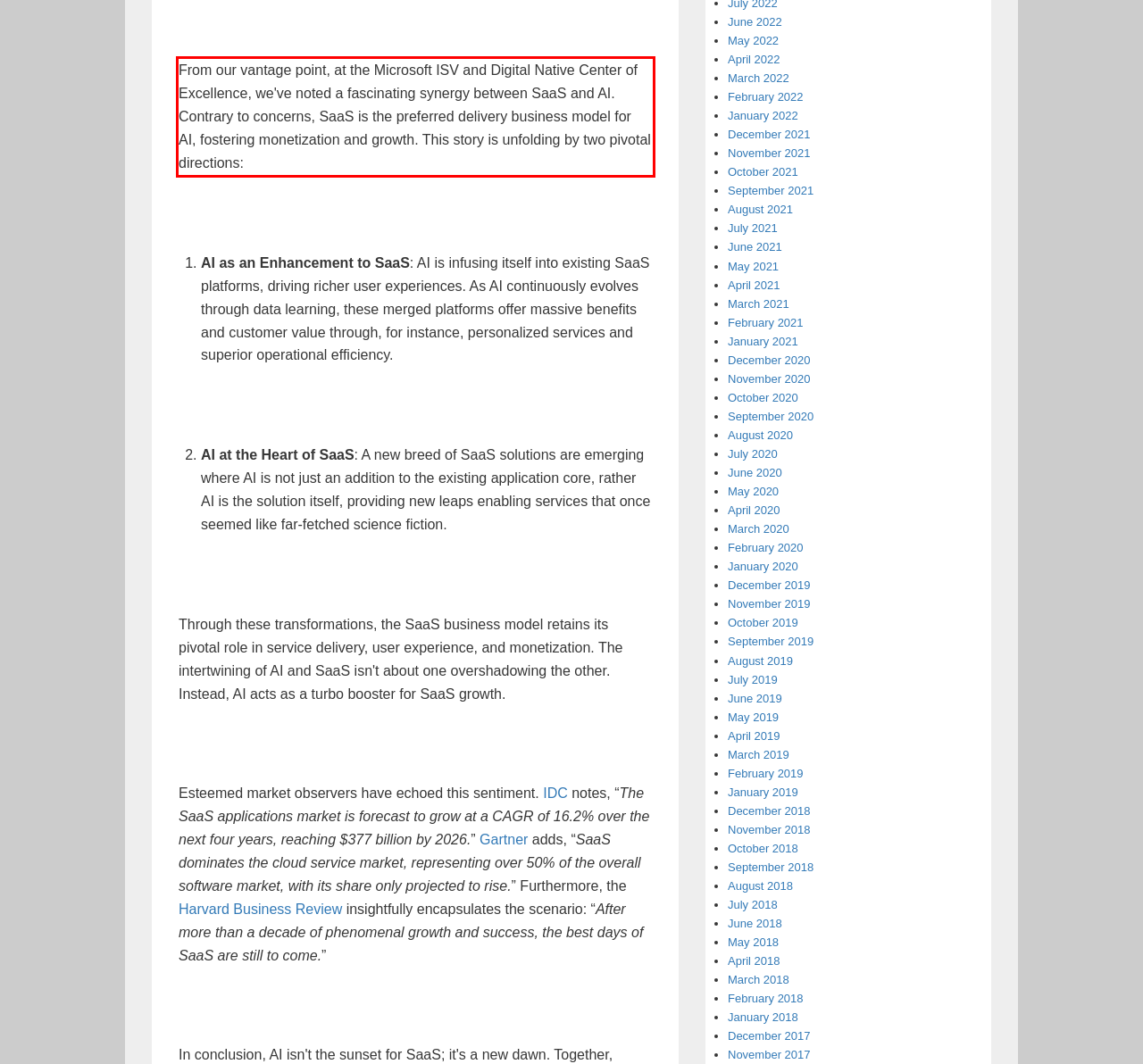Examine the screenshot of the webpage, locate the red bounding box, and perform OCR to extract the text contained within it.

From our vantage point, at the Microsoft ISV and Digital Native Center of Excellence, we've noted a fascinating synergy between SaaS and AI. Contrary to concerns, SaaS is the preferred delivery business model for AI, fostering monetization and growth. This story is unfolding by two pivotal directions: